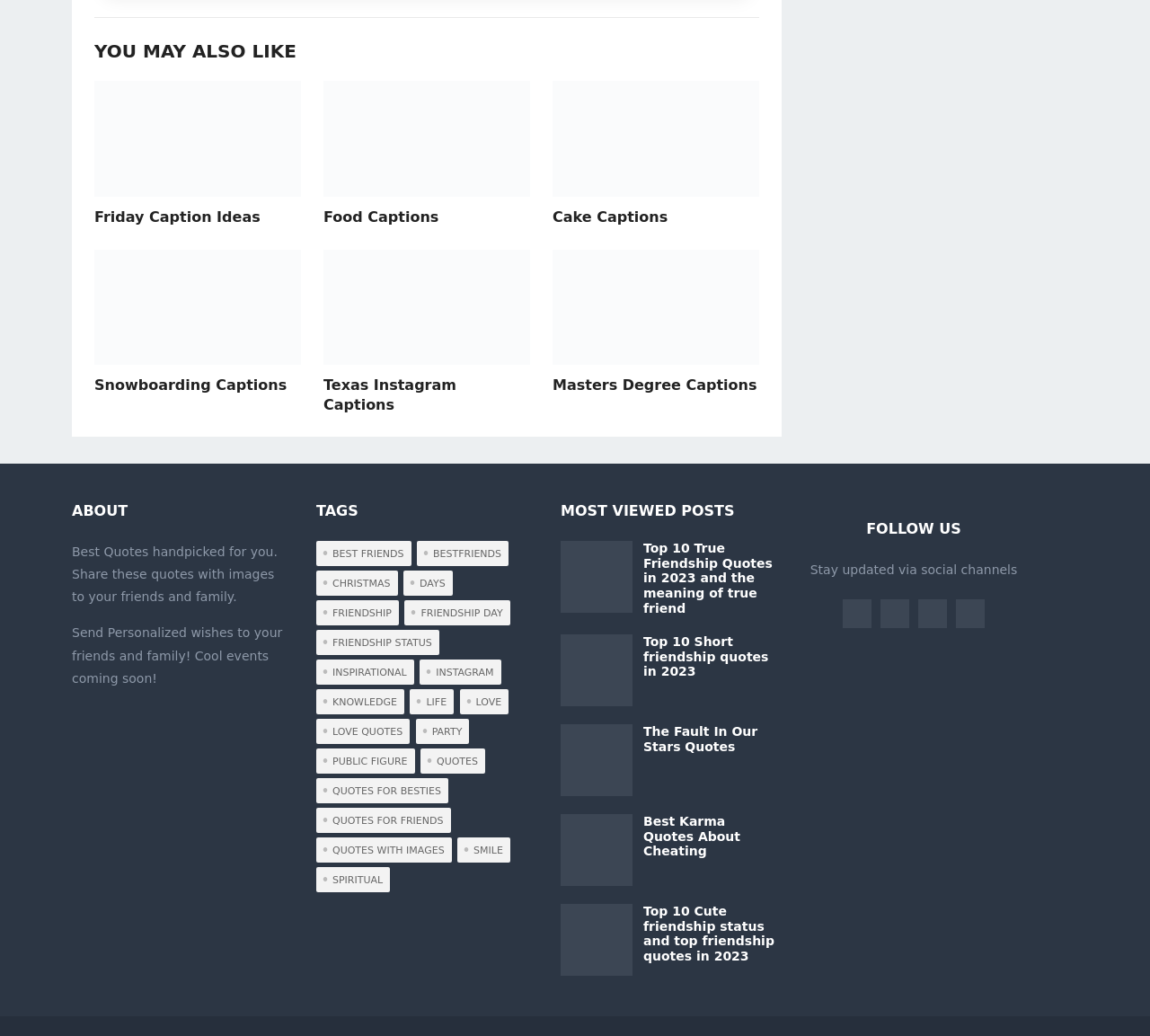Please provide a one-word or phrase answer to the question: 
How many items are in the 'quotes with images' category?

48